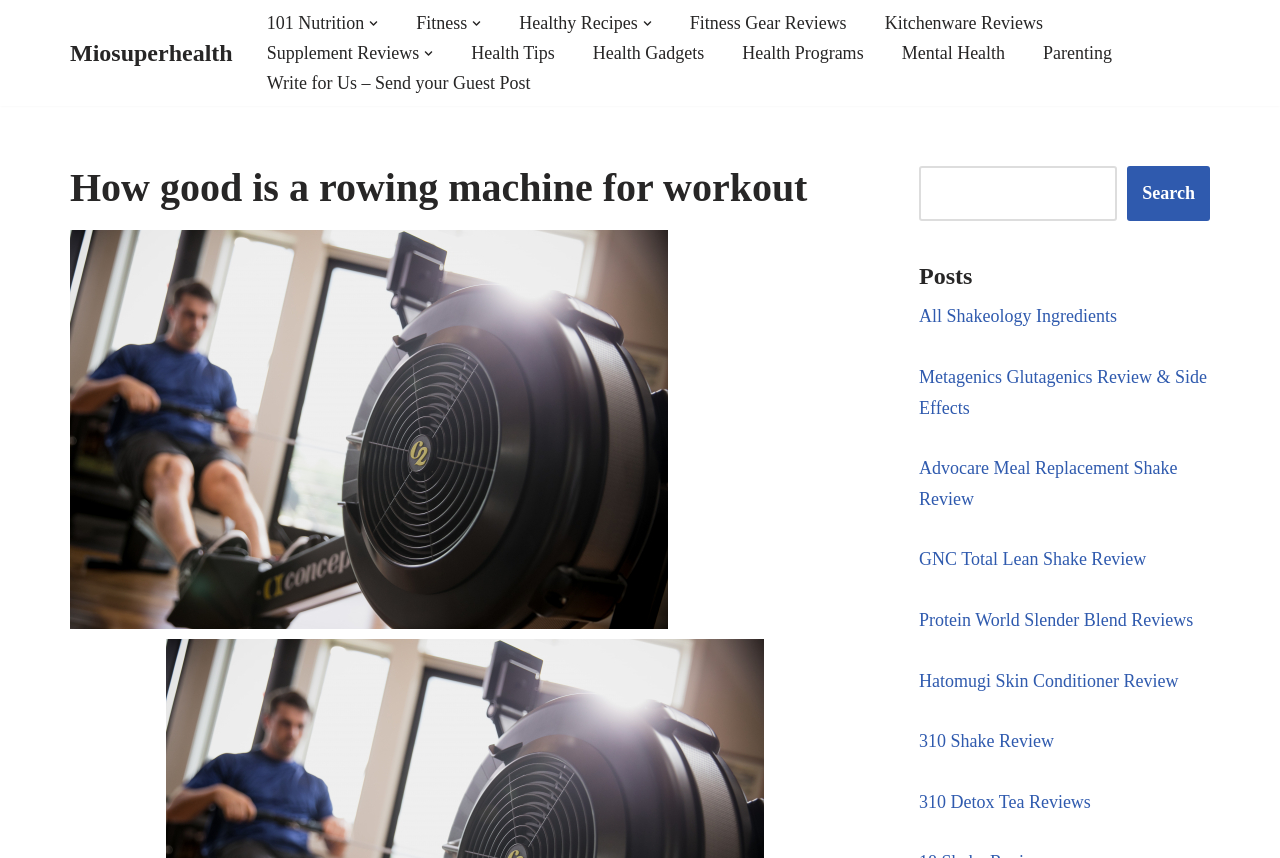What is the category of the article 'Hatomugi Skin Conditioner Review'?
Answer the question with a single word or phrase by looking at the picture.

Health